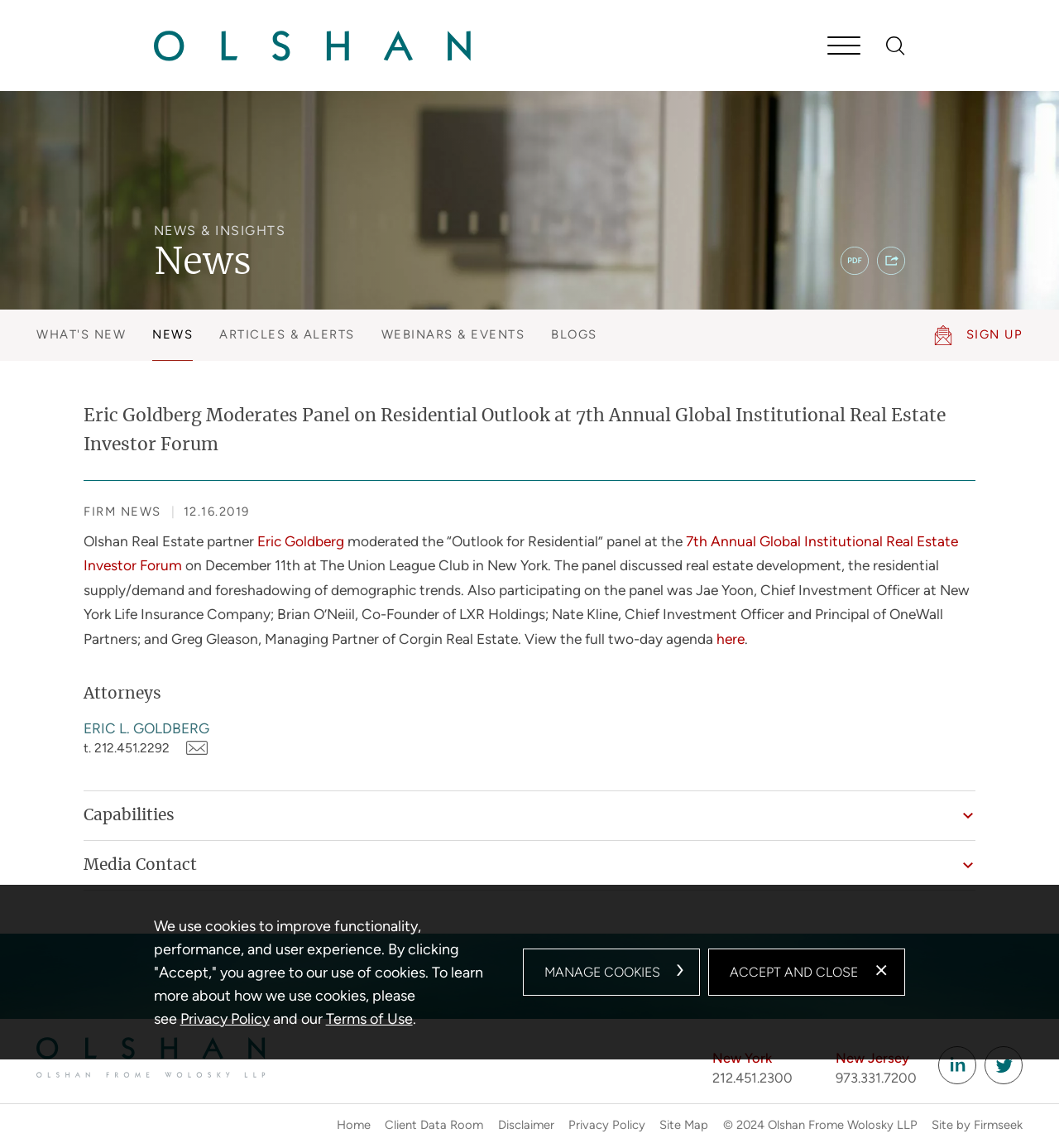Produce an elaborate caption capturing the essence of the webpage.

This webpage appears to be a news article or press release from Olshan Frome Wolosky LLP, a law firm. At the top of the page, there is a logo and a navigation menu with links to "Main Content", "Main Menu", and "Search". Below the navigation menu, there is a large image that takes up the full width of the page, showing a conference room with a TV.

To the left of the image, there is a section titled "NEWS & INSIGHTS" with links to "News", "Articles & Alerts", "Webinars & Events", and "Blogs". Below this section, there is a main content area with a heading that matches the meta description, "Eric Goldberg Moderates Panel on Residential Outlook at 7th Annual Global Institutional Real Estate Investor Forum".

The main content area is divided into several sections. The first section describes the event, including the date, location, and participants. There is also a link to view the full two-day agenda. Below this section, there are sections for "Attorneys", "Capabilities", and "Media Contact", each with links to related information.

At the bottom of the page, there is a footer section with links to "New York" and "New Jersey" offices, as well as social media links to LinkedIn and Twitter. There are also links to "Home", "Client Data Room", "Disclaimer", "Privacy Policy", and "Site Map". The page ends with a copyright notice and a link to the website's developer, Firmseek.

In the bottom-right corner of the page, there is a dialog box for the "Cookie Policy" with buttons to "MANAGE COOKIES" and "ACCEPT AND CLOSE".